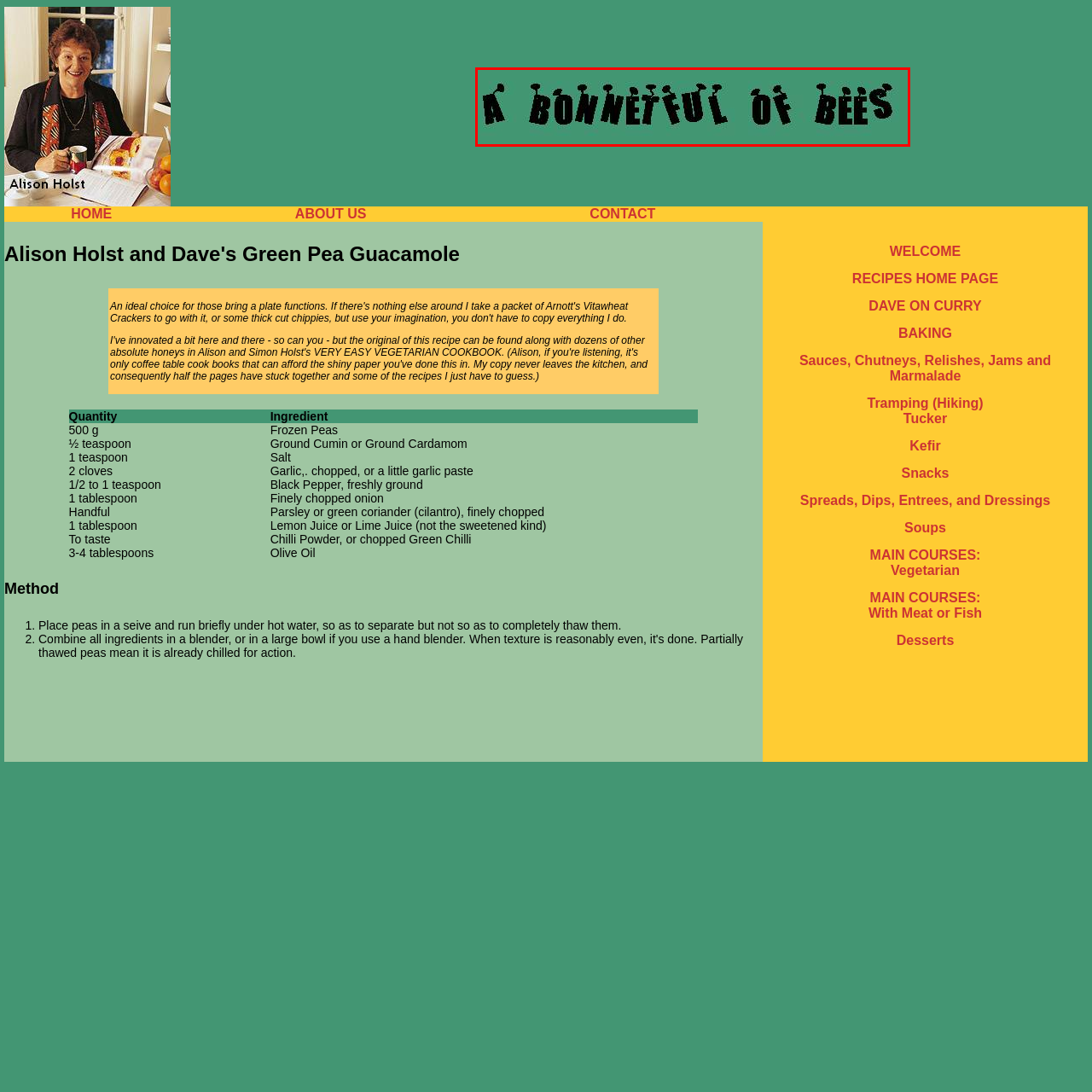Please examine the image highlighted by the red rectangle and provide a comprehensive answer to the following question based on the visual information present:
What is the font style of the title?

The caption describes the title font as curvy and exaggerated, implying a playful and whimsical design that captures an essence of fun and creativity.